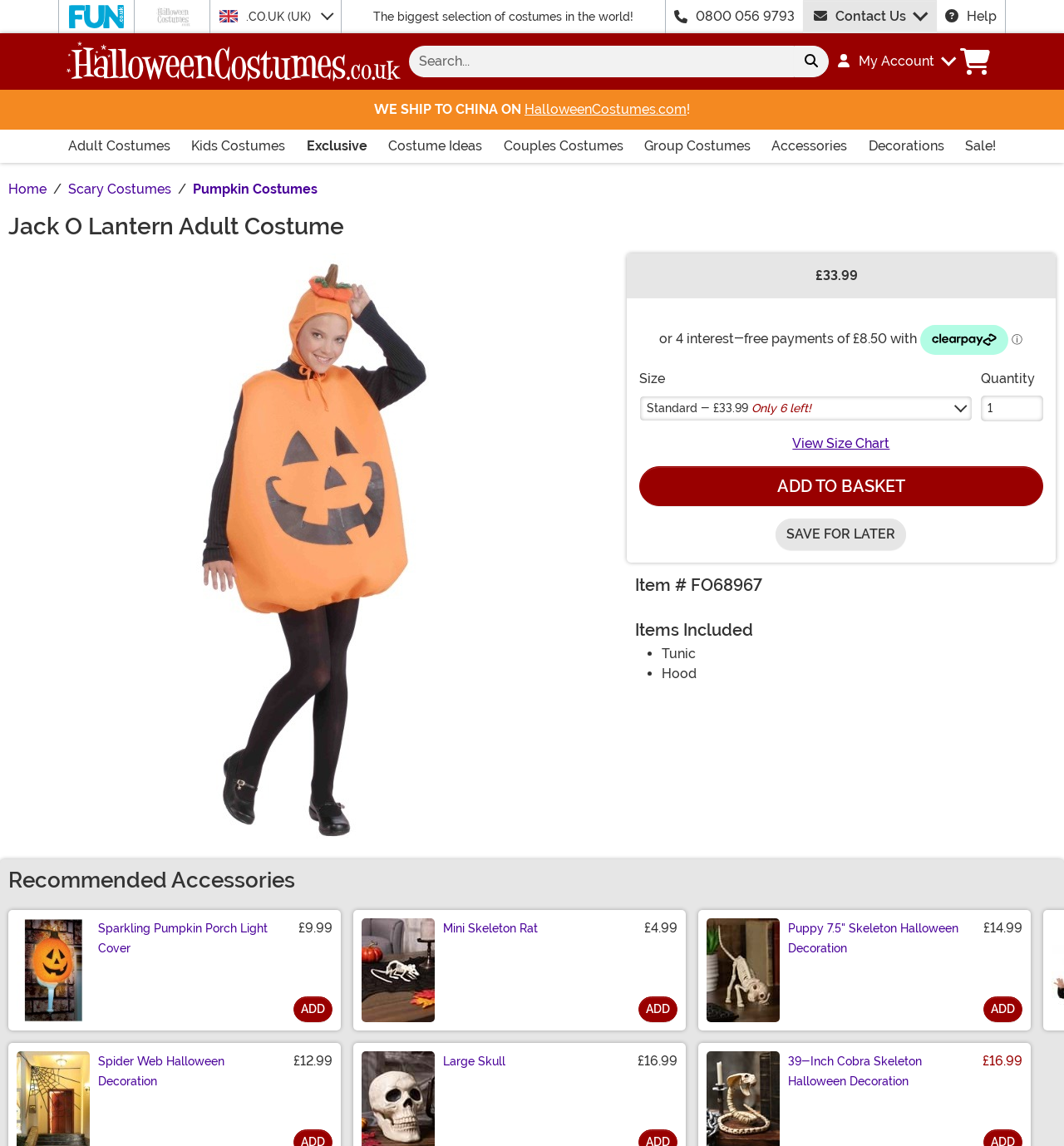Identify the bounding box for the given UI element using the description provided. Coordinates should be in the format (top-left x, top-left y, bottom-right x, bottom-right y) and must be between 0 and 1. Here is the description: Spider Web Halloween Decoration

[0.092, 0.92, 0.211, 0.949]